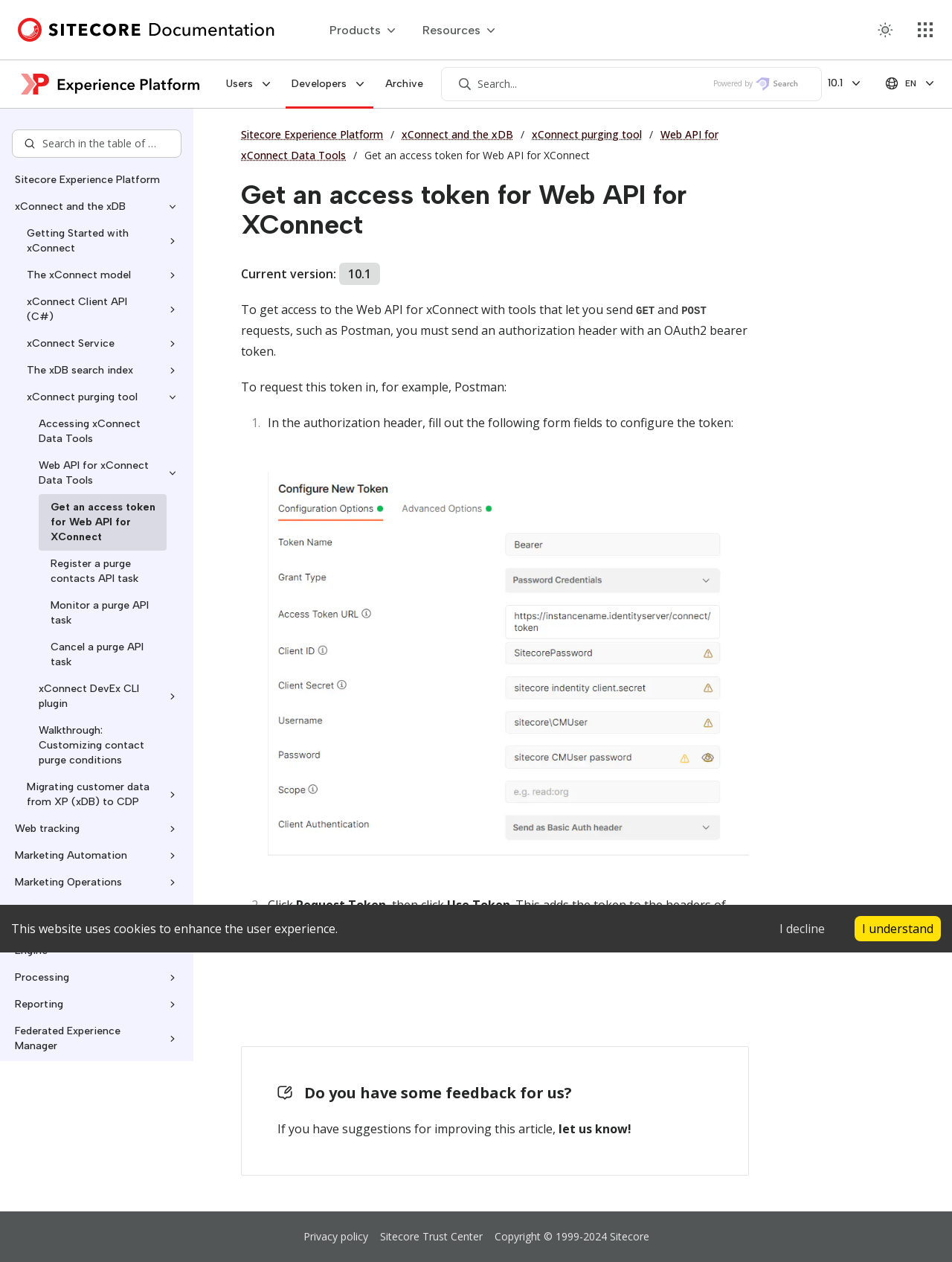Using the provided description: "aria-label="Search" name="query" placeholder="Search"", find the bounding box coordinates of the corresponding UI element. The output should be four float numbers between 0 and 1, in the format [left, top, right, bottom].

None